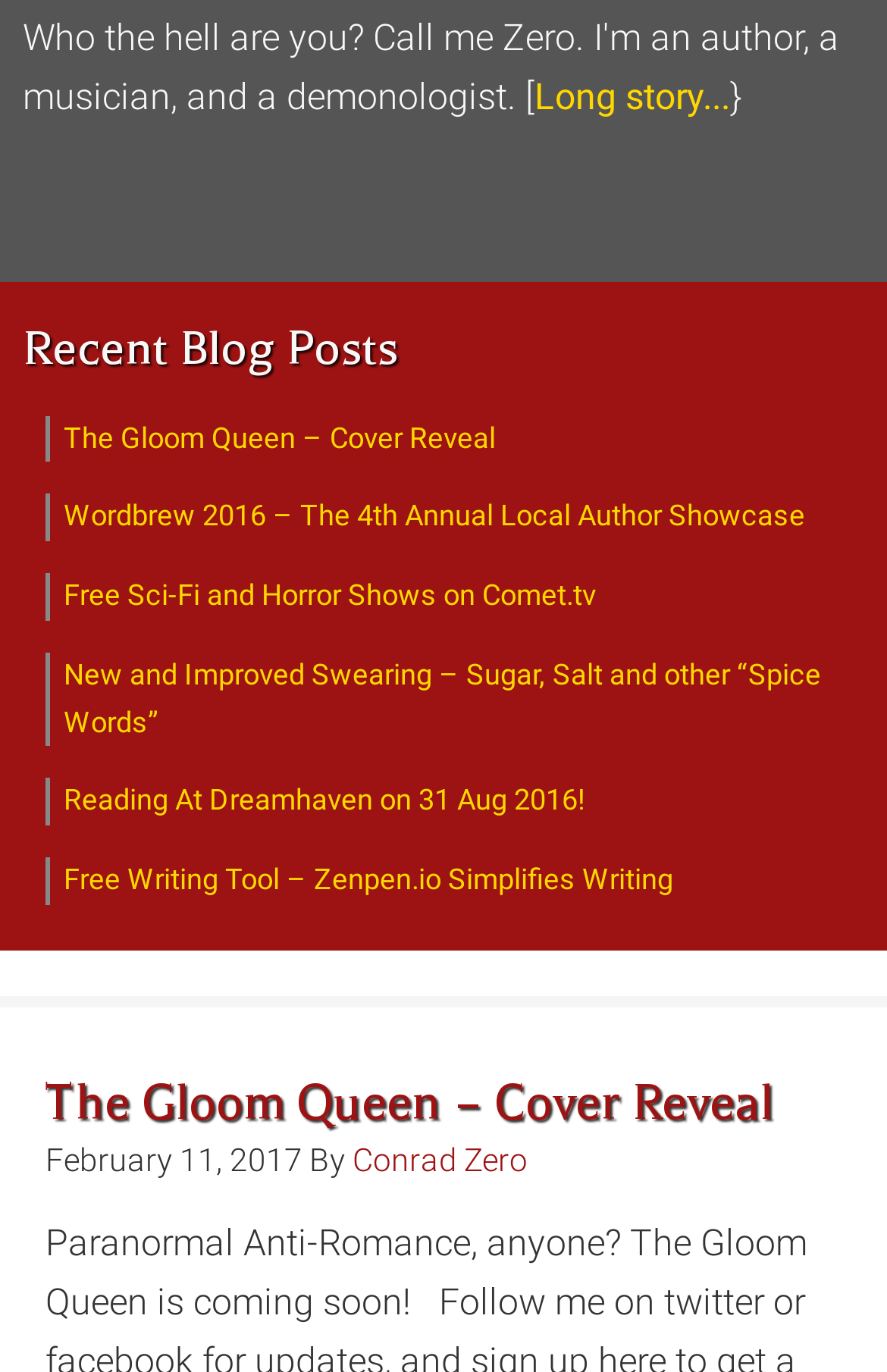Who wrote the blog post 'The Gloom Queen – Cover Reveal'?
Provide a detailed answer to the question, using the image to inform your response.

I found the author of the blog post 'The Gloom Queen – Cover Reveal' by looking at the text following the 'By' keyword, which is 'Conrad Zero'.